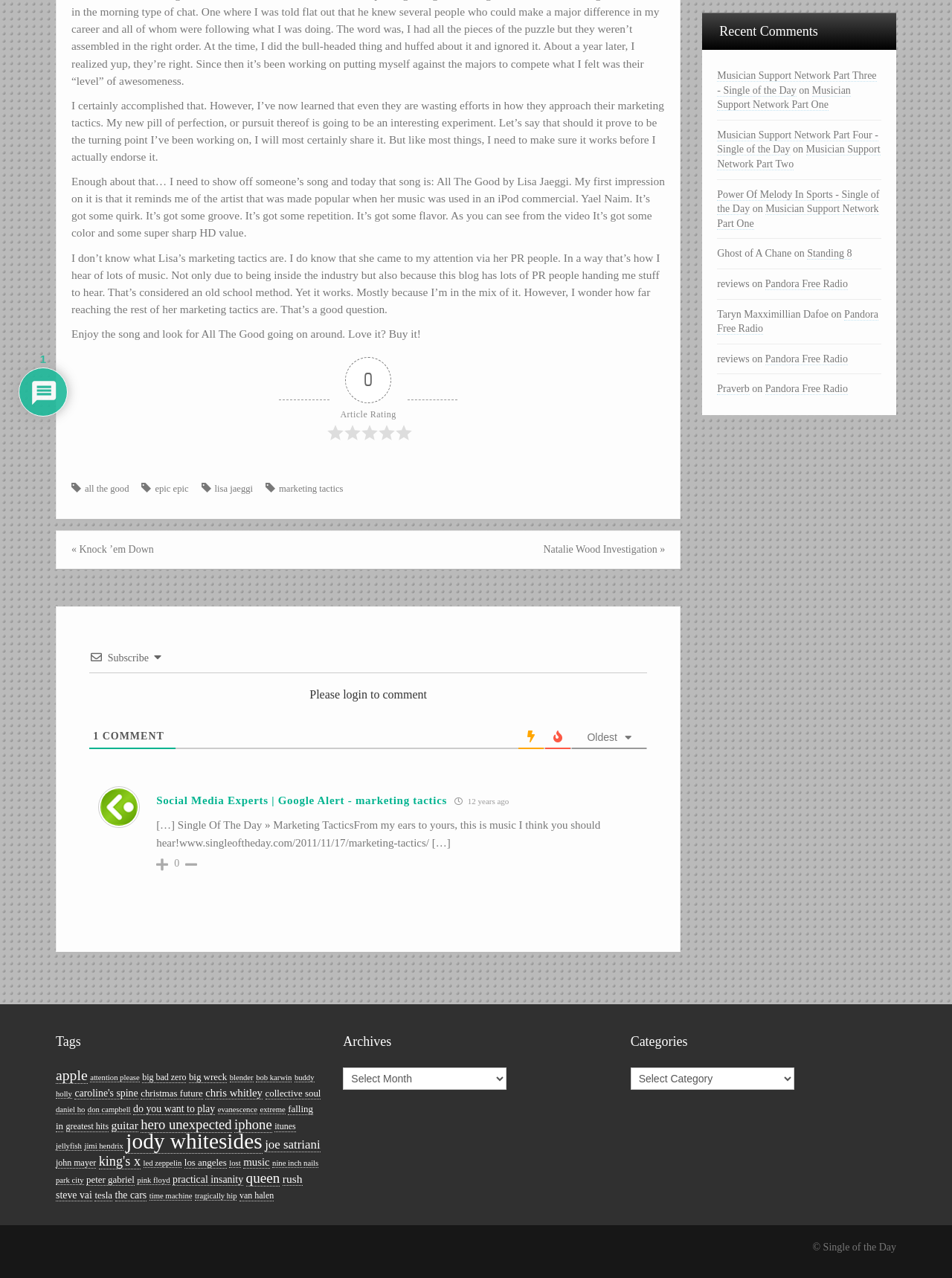Find the bounding box coordinates for the UI element that matches this description: "Praverb".

[0.753, 0.3, 0.787, 0.309]